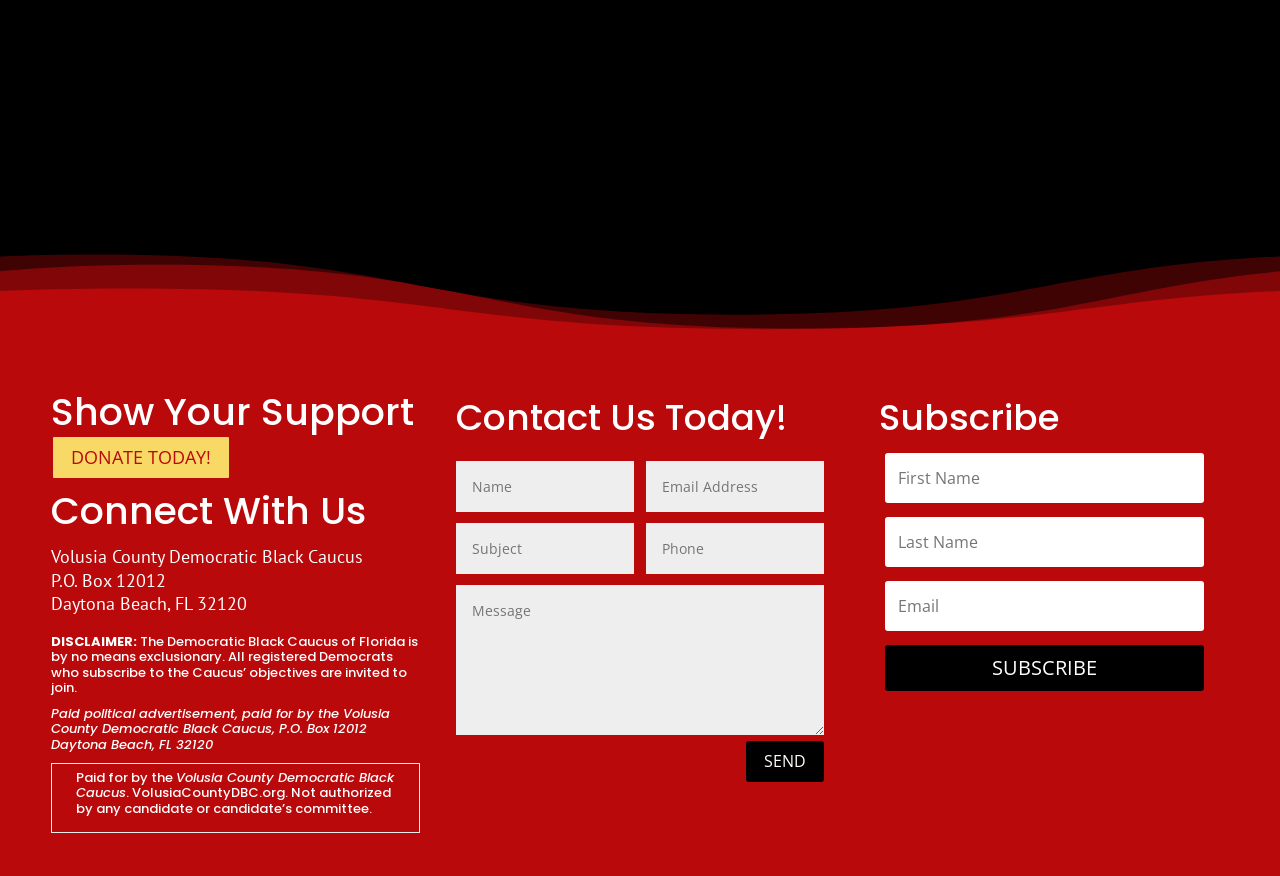Please identify the bounding box coordinates of the area that needs to be clicked to follow this instruction: "Send a message".

[0.583, 0.846, 0.644, 0.892]